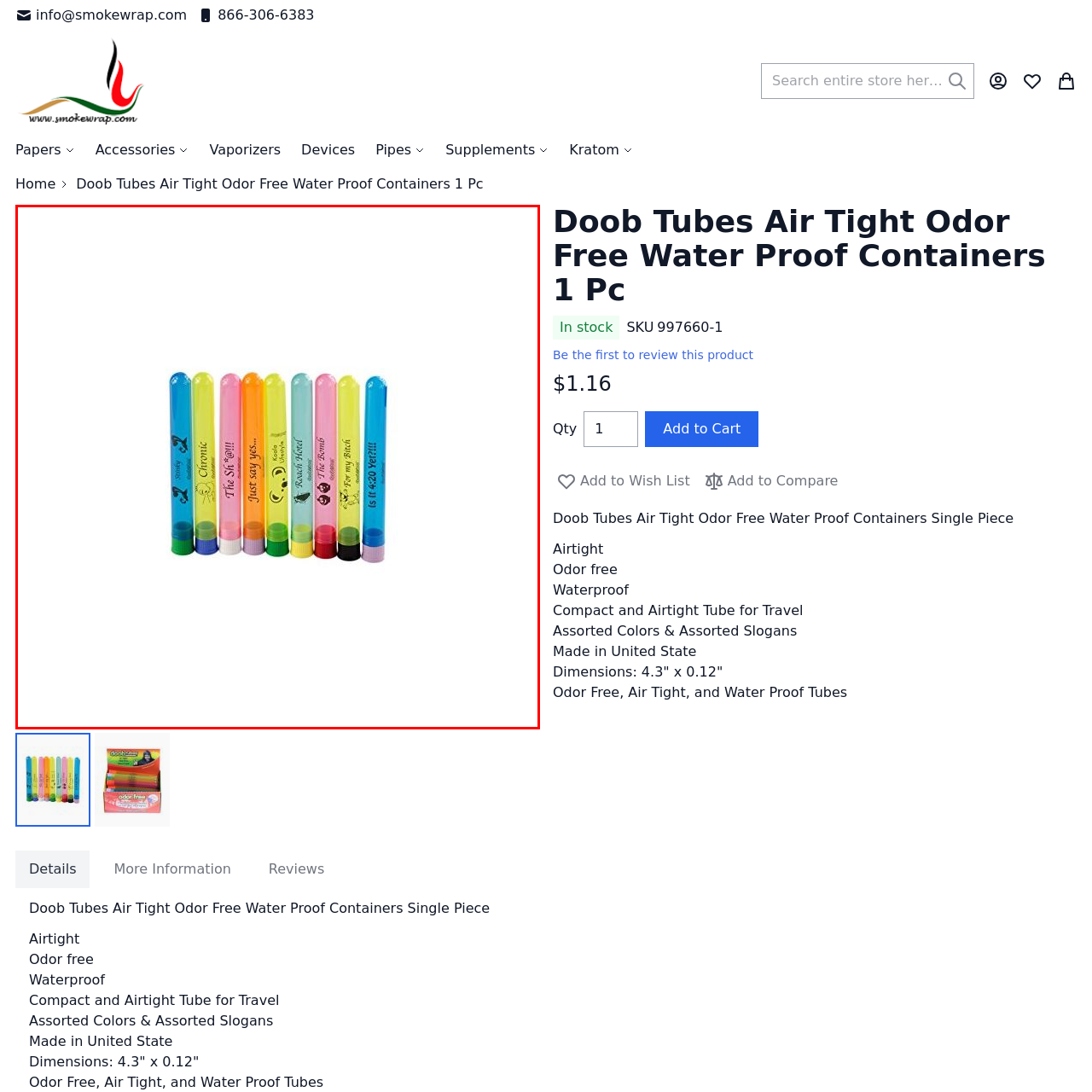Take a close look at the image outlined by the red bounding box and give a detailed response to the subsequent question, with information derived from the image: What makes these containers suitable for travel?

The caption highlights that the Doob Tubes have a compact and travel-friendly design, making them an excellent solution for keeping contents fresh and discreet while on the go.